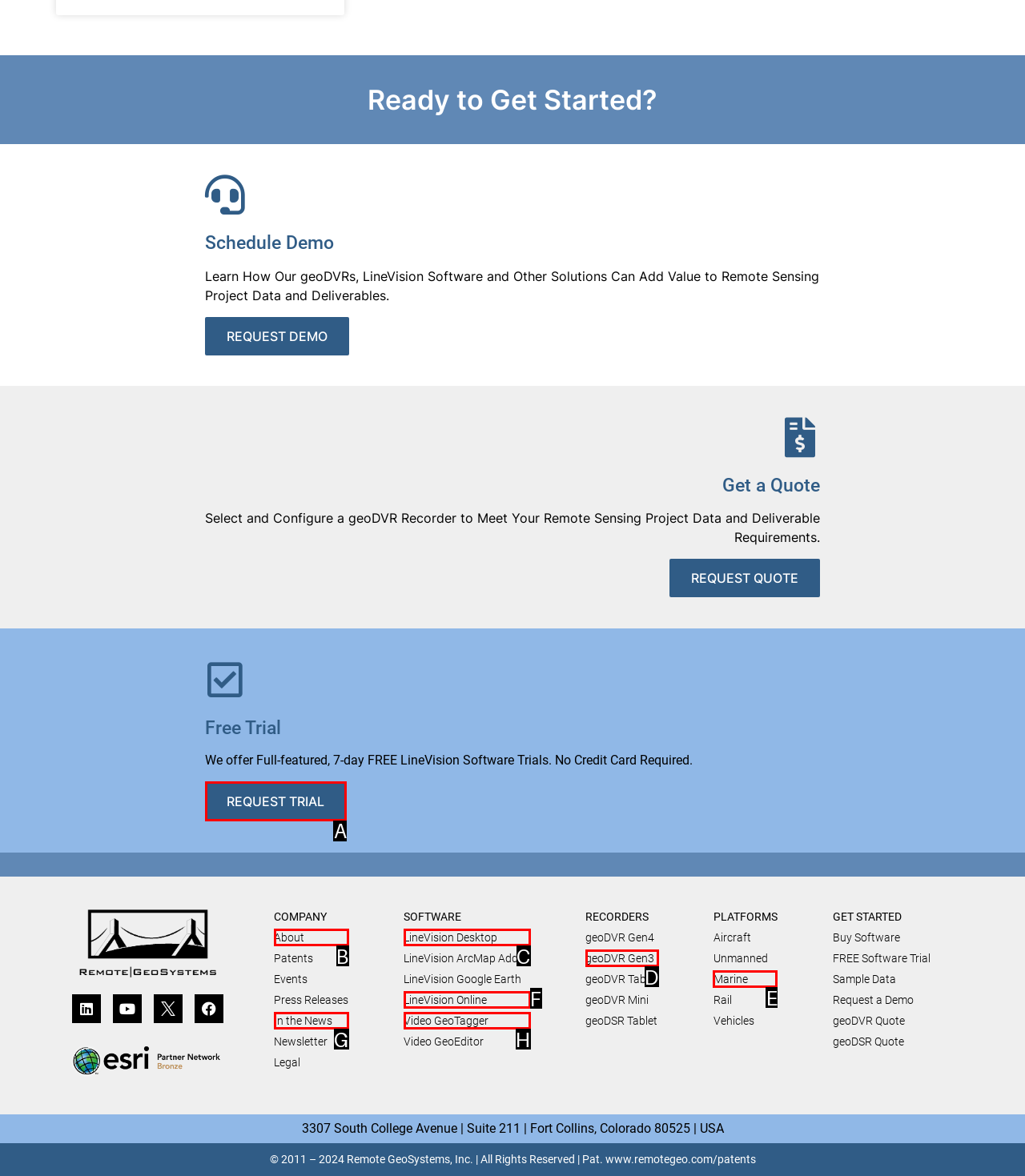Pick the option that should be clicked to perform the following task: Start a free trial
Answer with the letter of the selected option from the available choices.

A